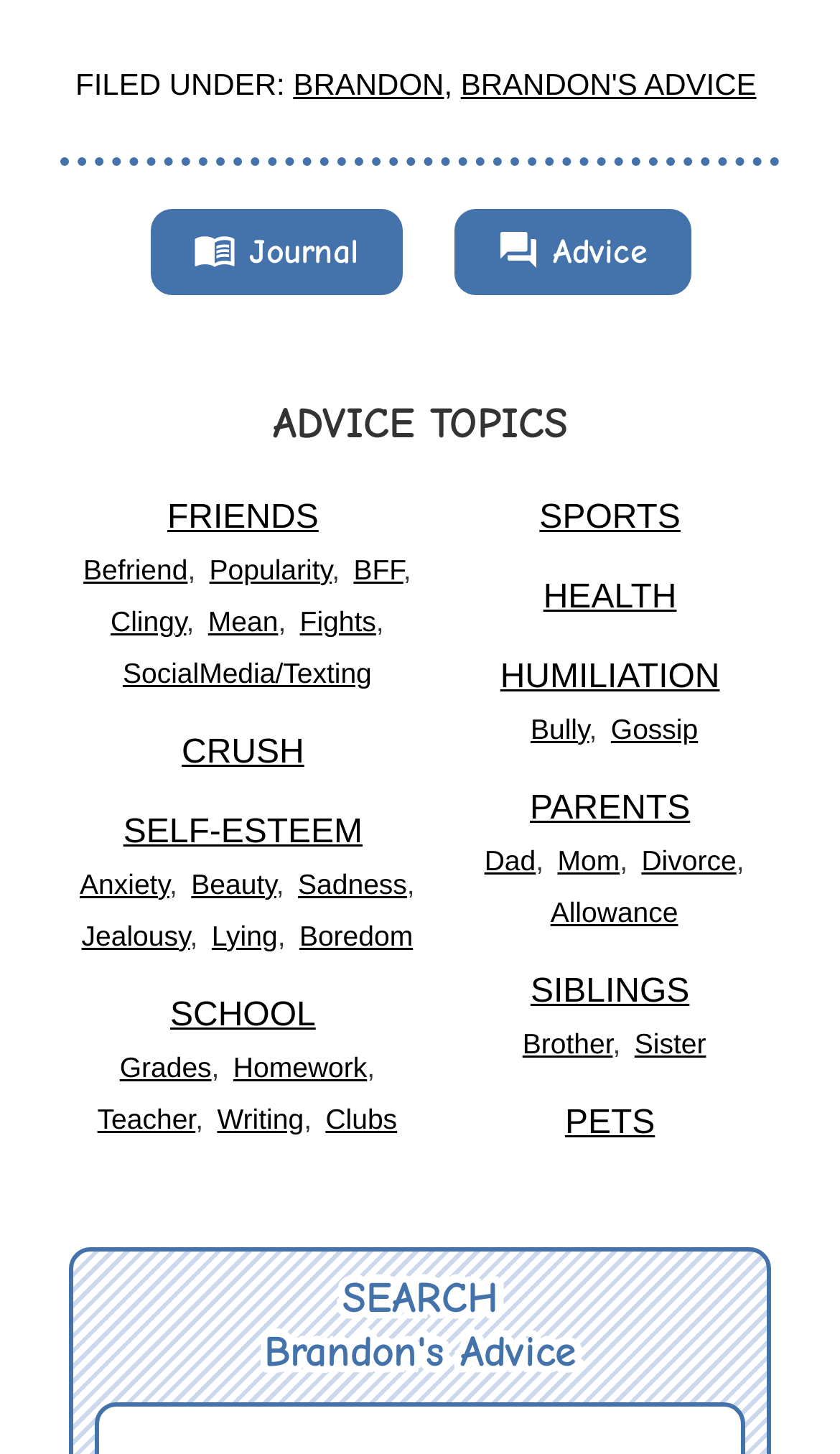Determine the coordinates of the bounding box that should be clicked to complete the instruction: "Click on 'FRIENDS' under 'ADVICE TOPICS'". The coordinates should be represented by four float numbers between 0 and 1: [left, top, right, bottom].

[0.199, 0.343, 0.379, 0.369]